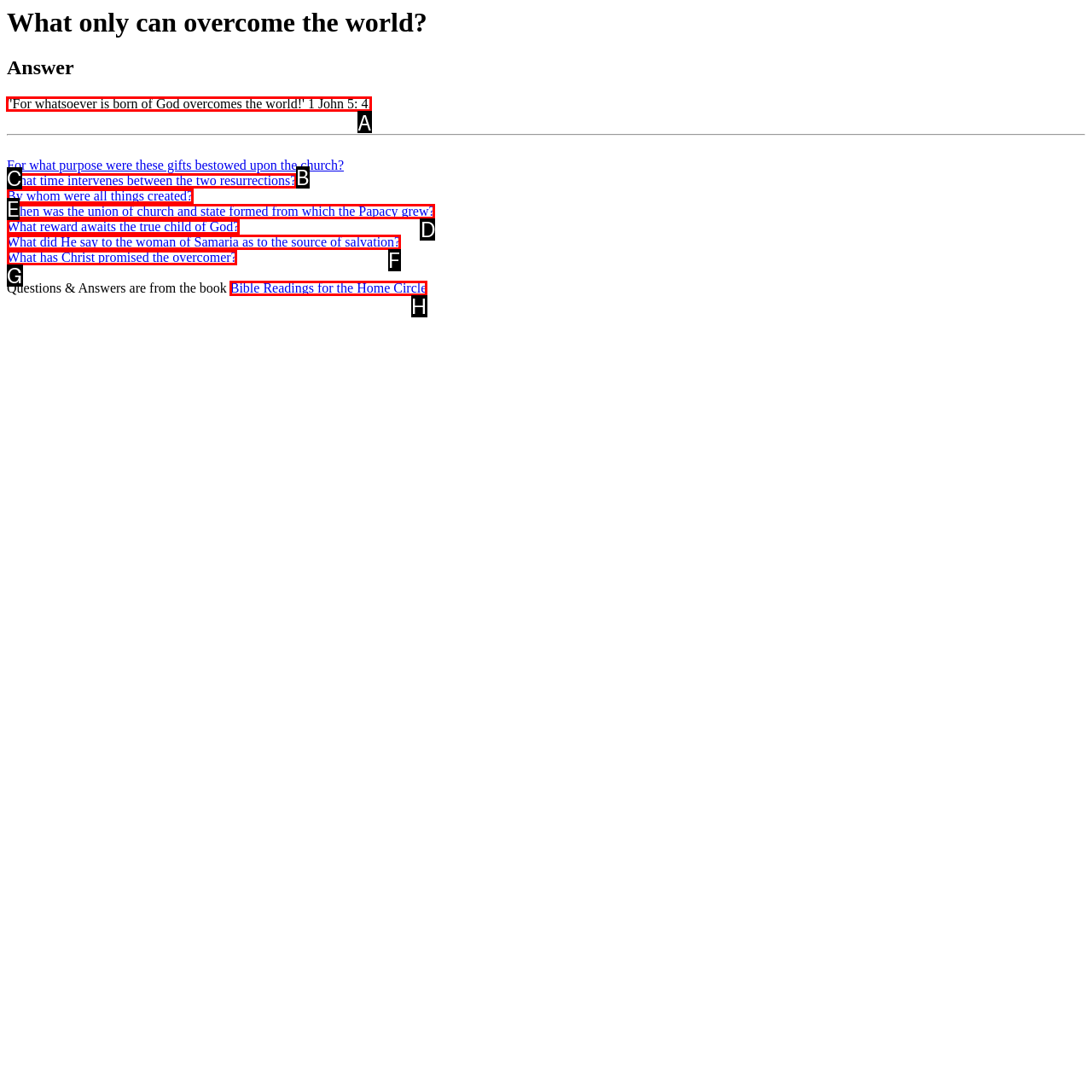Choose the HTML element that needs to be clicked for the given task: Read the answer from 1 John 5: 4 Respond by giving the letter of the chosen option.

A